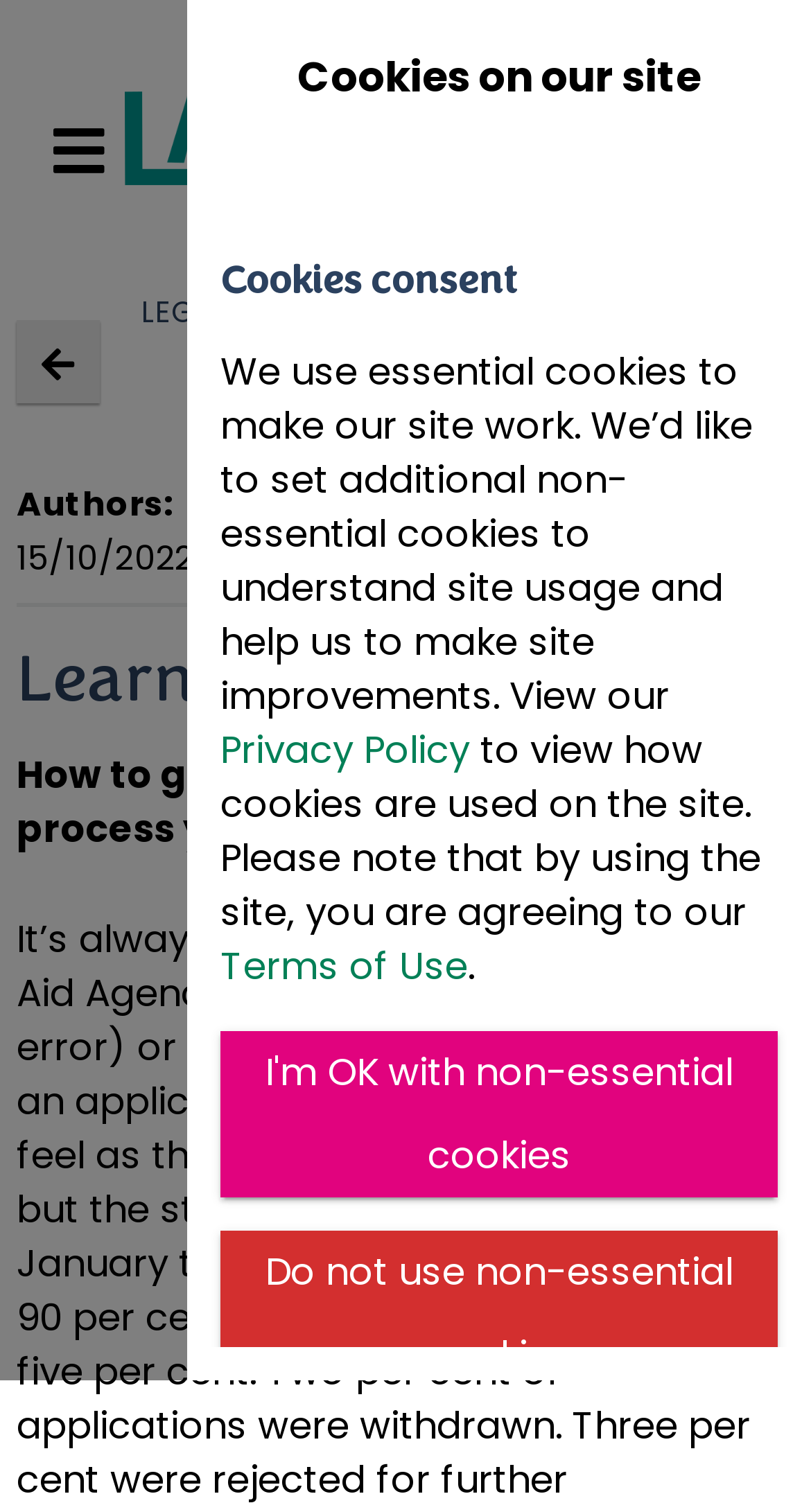Provide a single word or phrase answer to the question: 
What is the date of creation?

15/10/2022